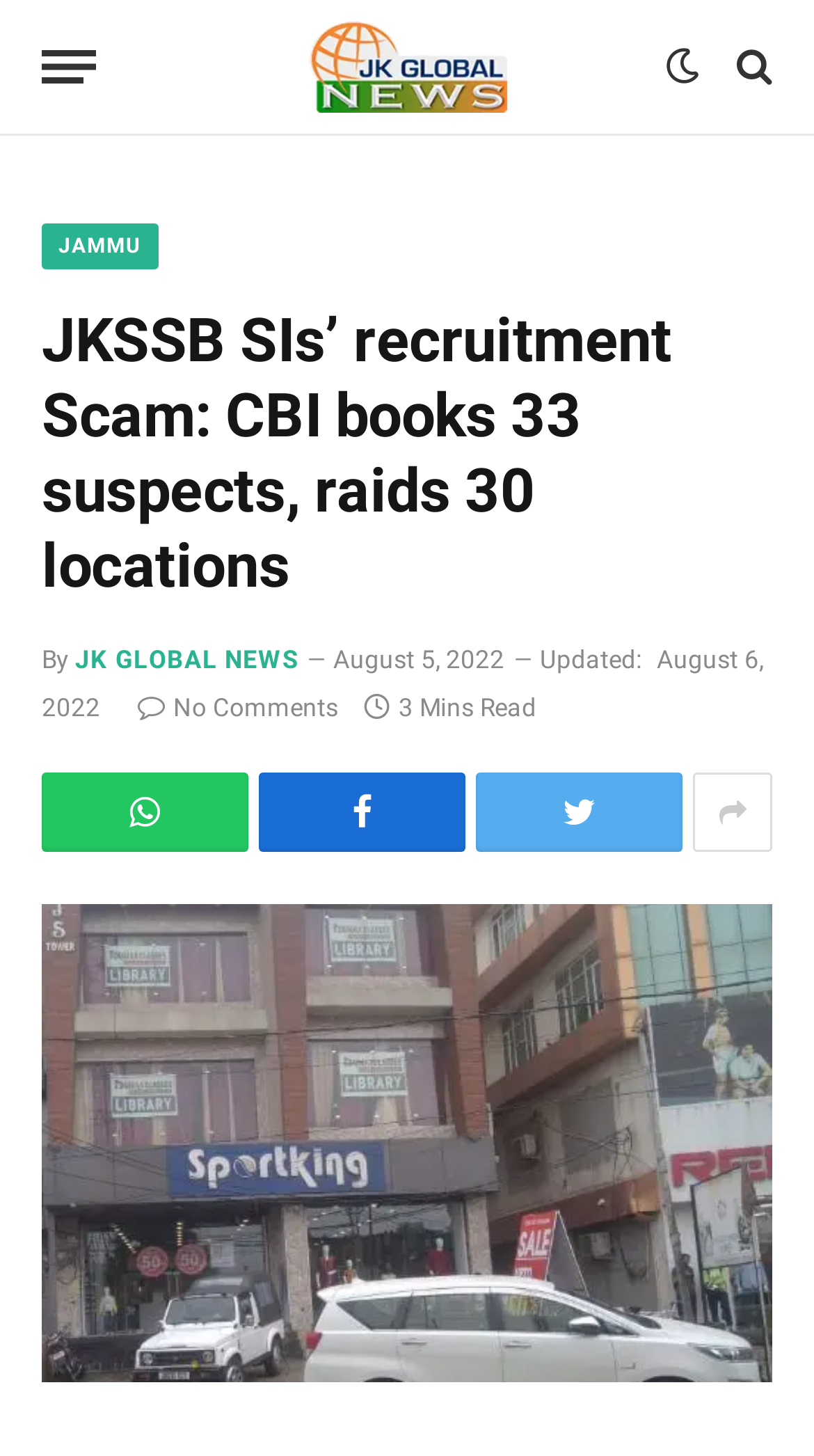How many comments are there on the article?
From the screenshot, supply a one-word or short-phrase answer.

No Comments